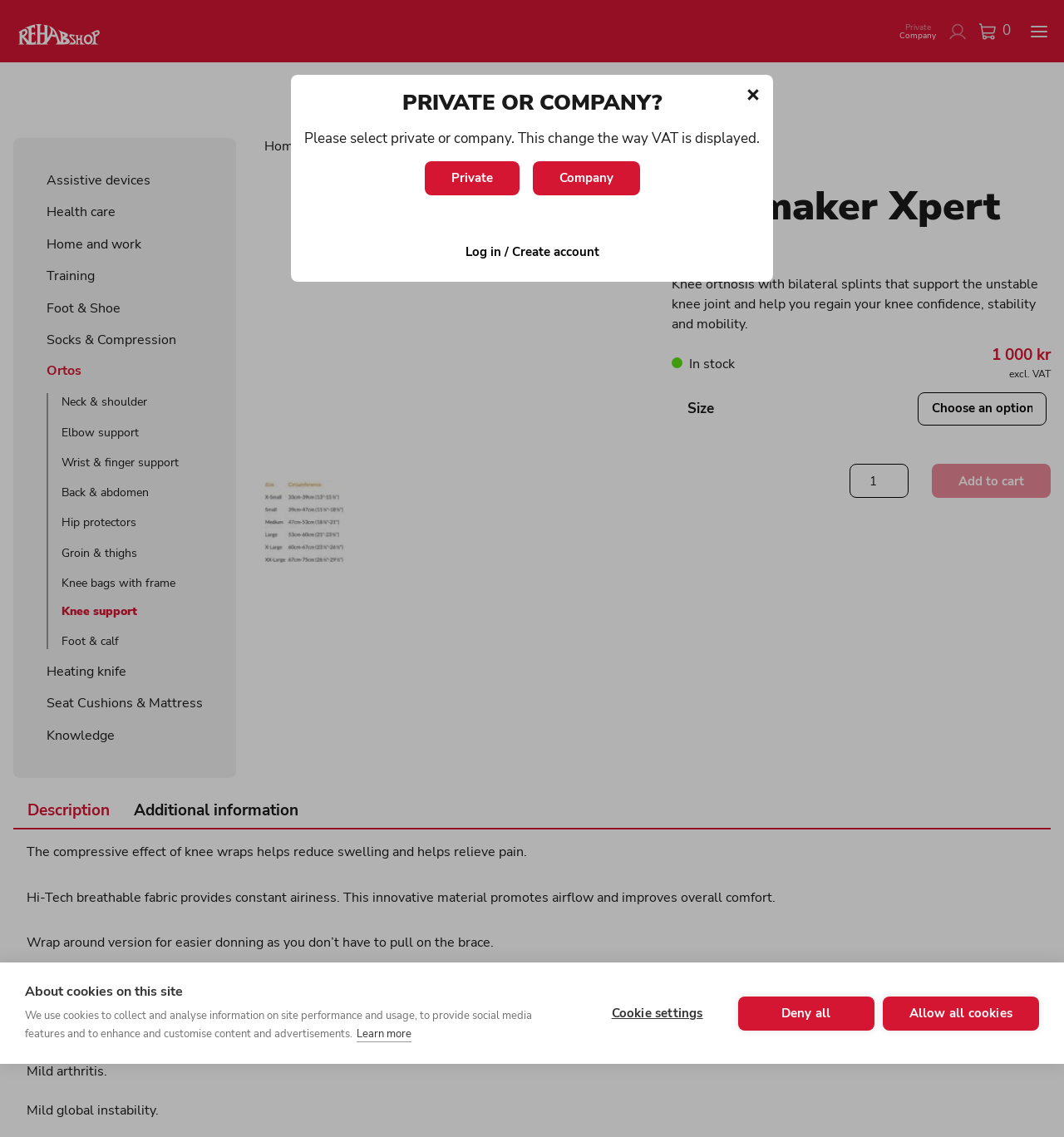What is the indication for using this product?
From the details in the image, provide a complete and detailed answer to the question.

The indication for using this product can be found in the static text element on the webpage, which states that 'Indications: Support for mild MCL and/or LCL sprains.' This indicates that the product is intended for use in cases of mild MCL and/or LCL sprains.